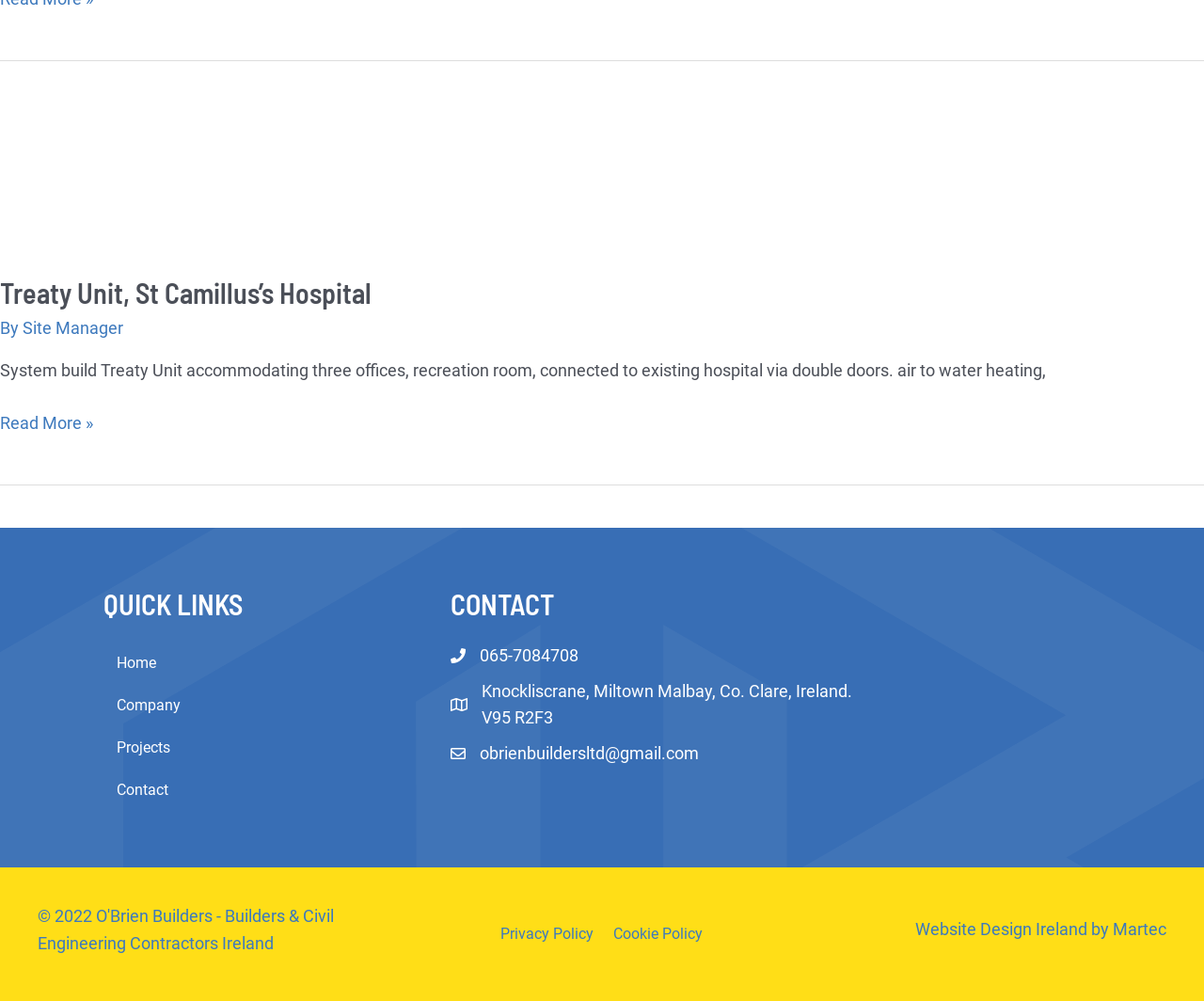Please locate the clickable area by providing the bounding box coordinates to follow this instruction: "Go to the Home page".

[0.086, 0.642, 0.343, 0.683]